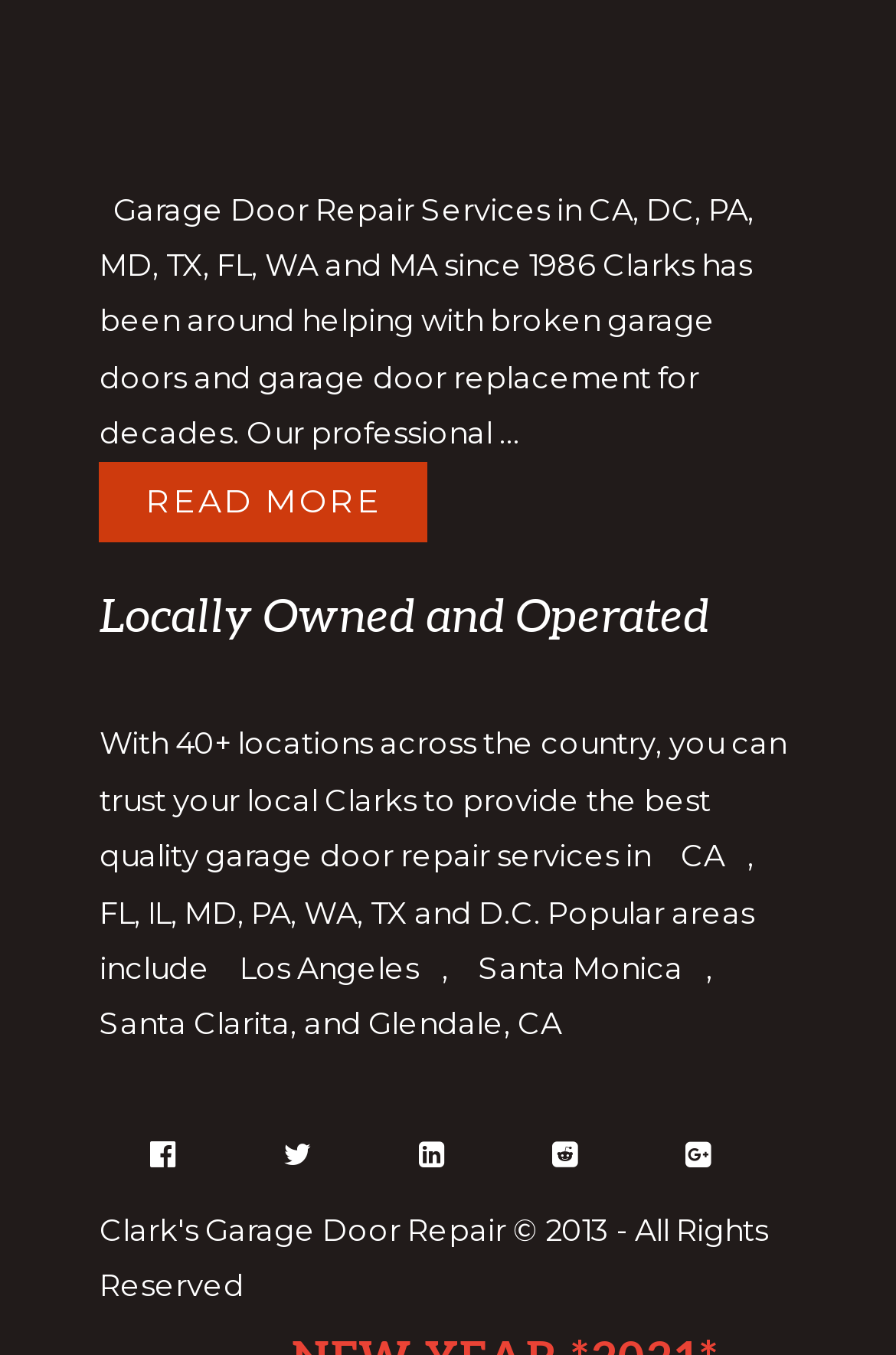Please locate the bounding box coordinates of the element that should be clicked to complete the given instruction: "Check out Los Angeles page".

[0.242, 0.683, 0.493, 0.746]